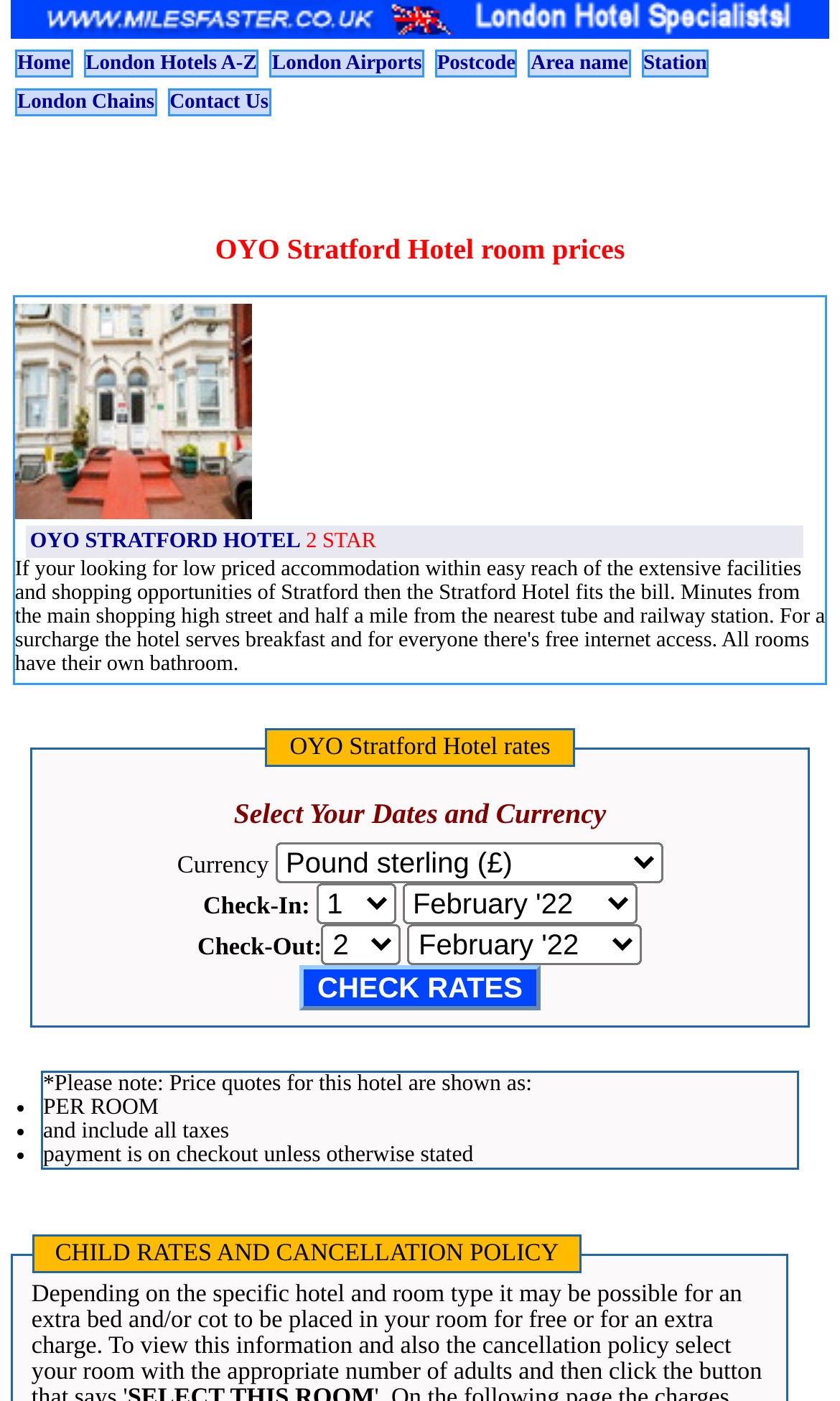How many input fields are there for selecting dates?
Please provide a comprehensive answer to the question based on the webpage screenshot.

I counted the number of input fields for selecting dates by examining the elements with the labels 'Check-In:' and 'Check-Out:', each of which has two comboboxes for selecting the date.